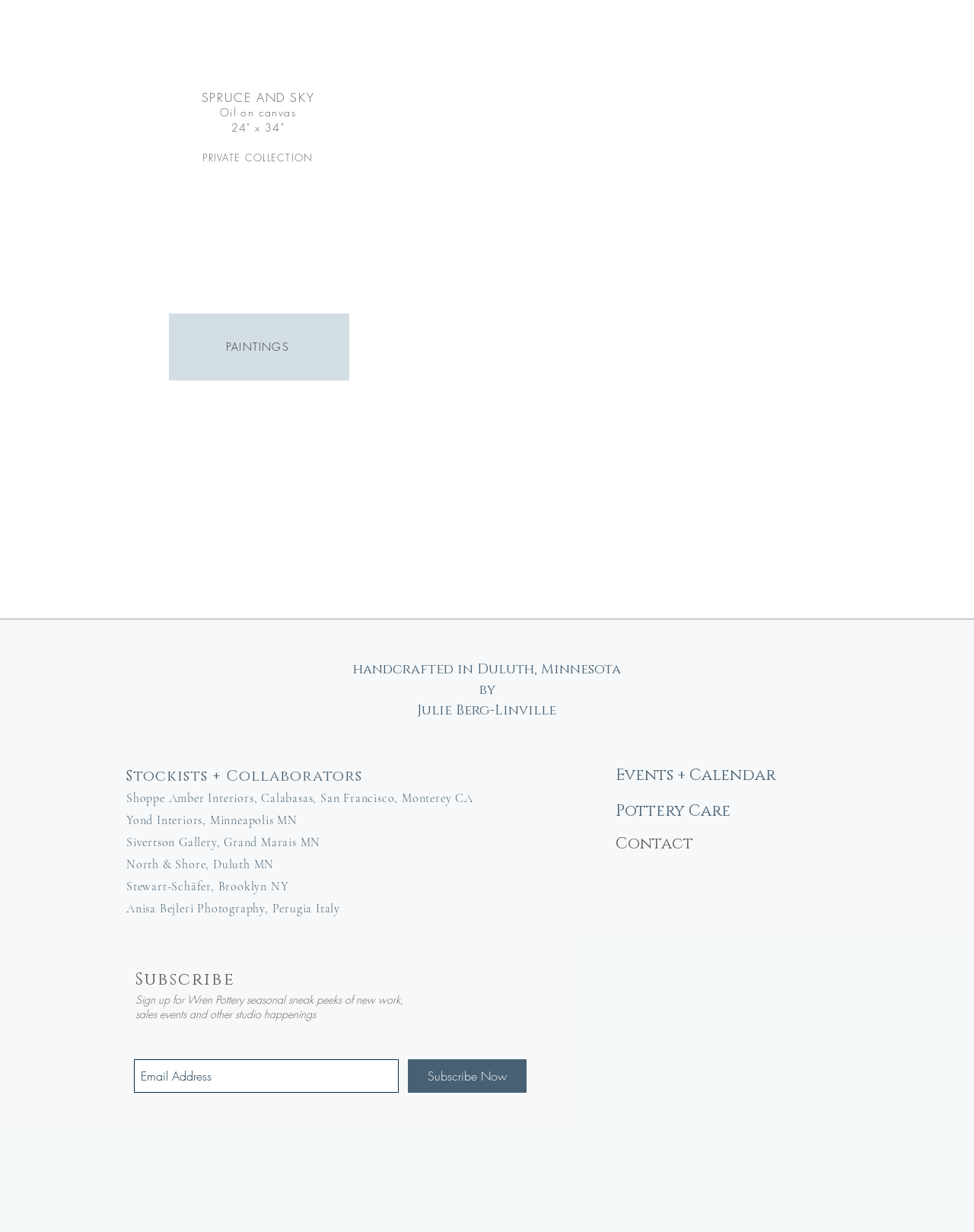Determine the coordinates of the bounding box that should be clicked to complete the instruction: "Subscribe Now". The coordinates should be represented by four float numbers between 0 and 1: [left, top, right, bottom].

[0.419, 0.86, 0.541, 0.887]